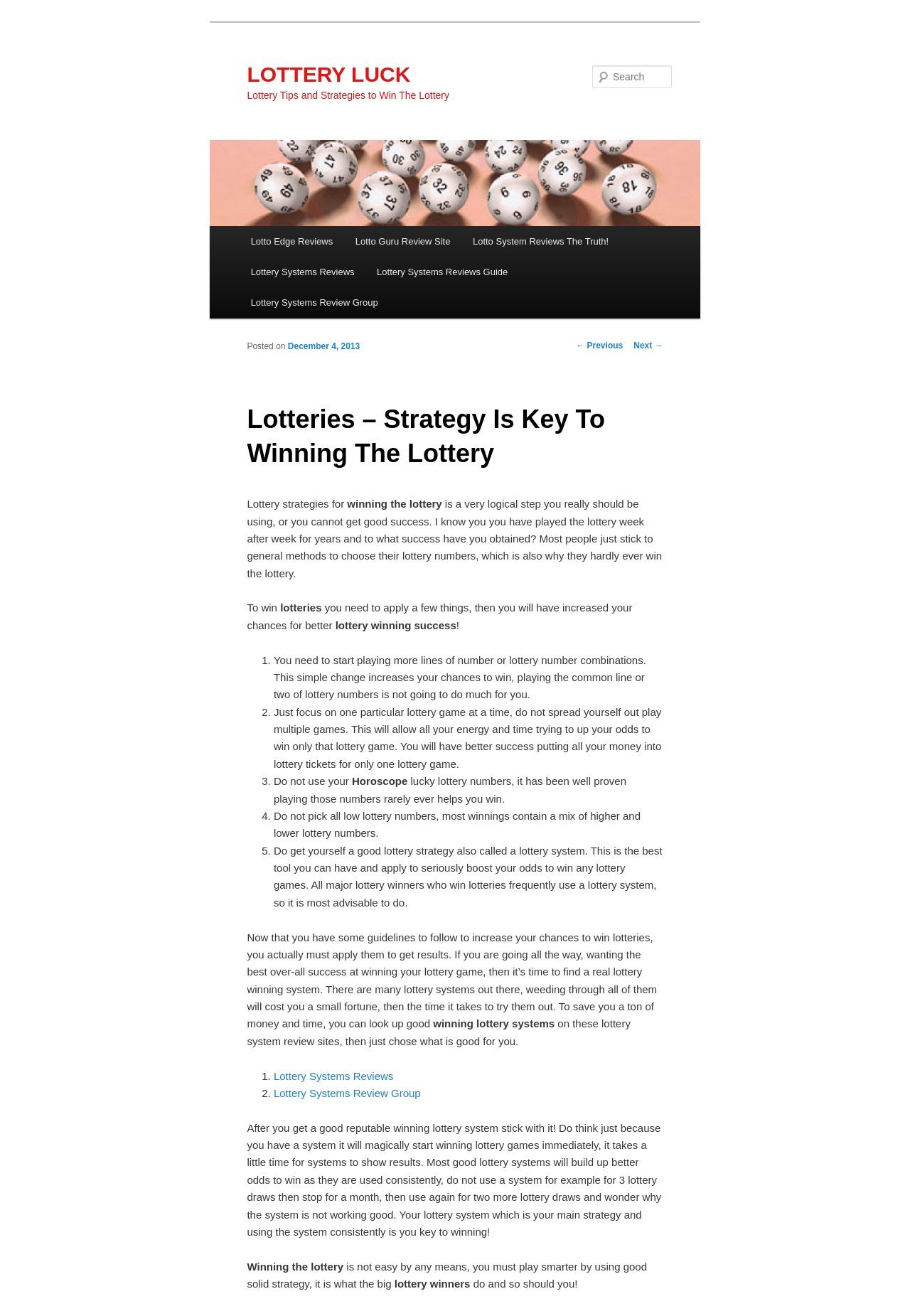Describe all the significant parts and information present on the webpage.

This webpage is about lottery strategies and tips for winning the lottery. At the top, there is a heading "LOTTERY LUCK" with a link to the same title. Below it, there is another heading "Lottery Tips and Strategies to Win The Lottery". On the top-right corner, there is a search bar with a "Search" label. 

On the left side, there is a menu with links to various lottery system review sites, including "Lotto Edge Reviews", "Lotto Guru Review Site", and "Lottery Systems Reviews". 

The main content of the webpage is a long article that discusses the importance of using a strategy to win the lottery. It starts by saying that using a strategy is a logical step to increase one's chances of winning. The article then lists five tips to win the lottery, including playing more lines of numbers, focusing on one lottery game at a time, not using horoscope lucky numbers, not picking all low numbers, and using a good lottery strategy or system. 

The article also emphasizes the importance of consistency in using a lottery system and provides links to review sites to find a good system. At the bottom, there is a conclusion that winning the lottery requires a good strategy and consistency, and that using a solid strategy is what big lottery winners do.

There are no images on the page except for one image with the title "LOTTERY LUCK" on the top-left side. The overall layout is organized, with clear headings and concise text.